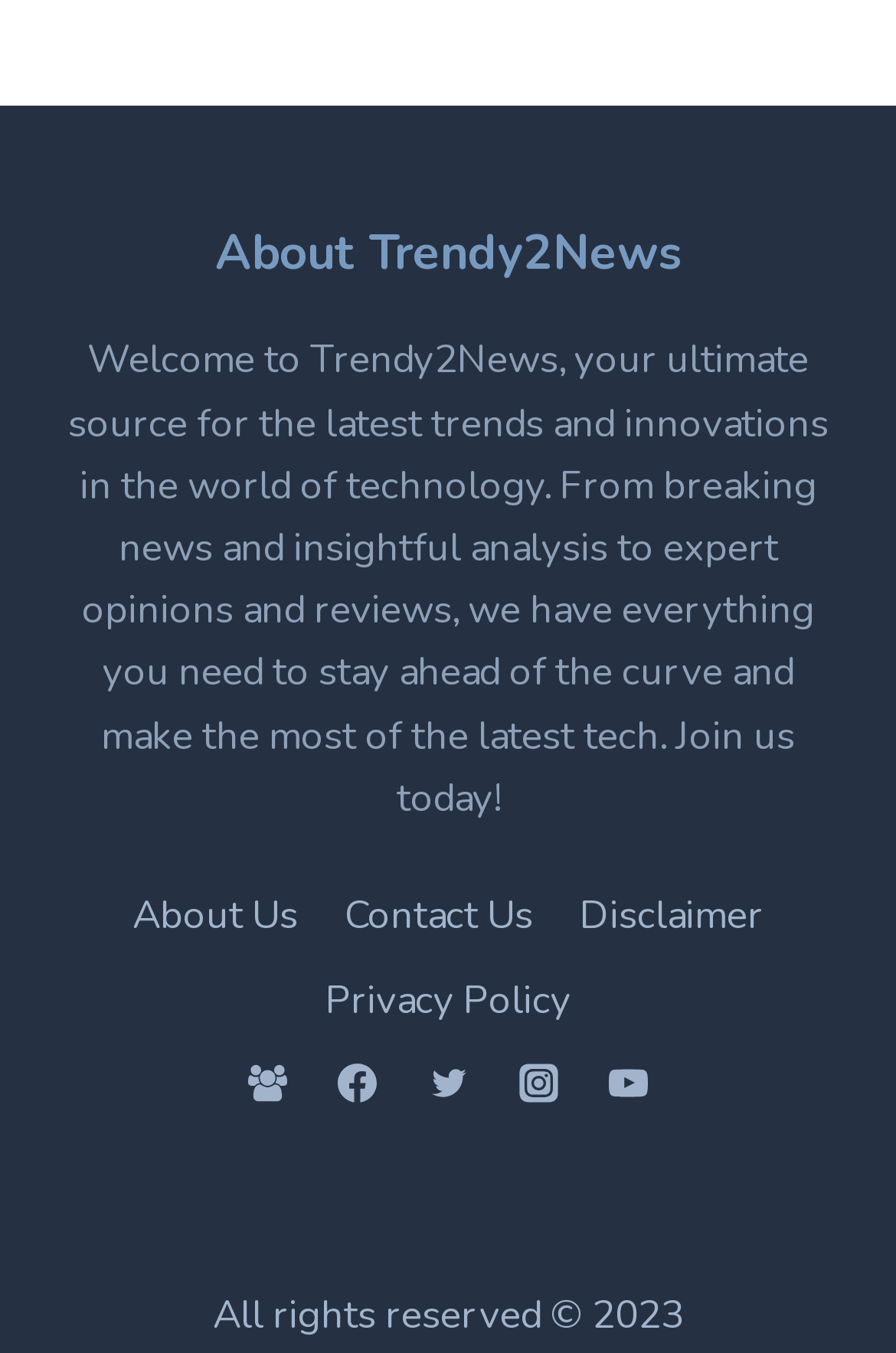Please give the bounding box coordinates of the area that should be clicked to fulfill the following instruction: "Check out YouTube". The coordinates should be in the format of four float numbers from 0 to 1, i.e., [left, top, right, bottom].

[0.657, 0.772, 0.744, 0.83]